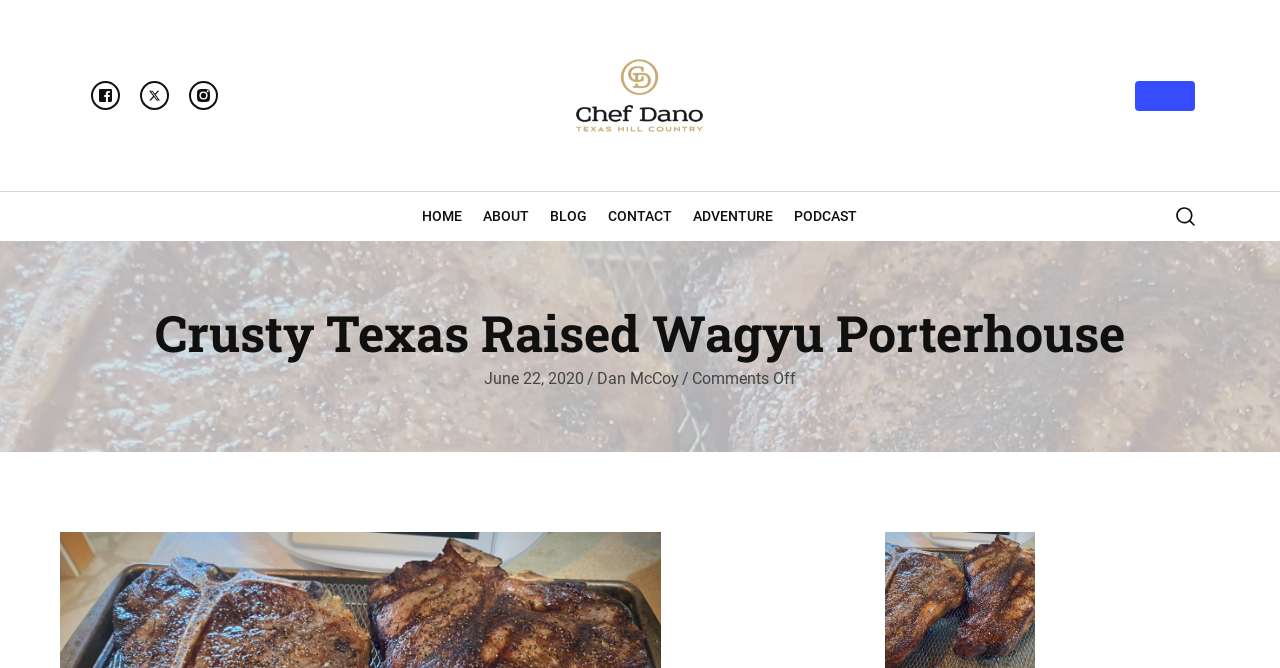How many images are on this webpage?
Examine the image and give a concise answer in one word or a short phrase.

6